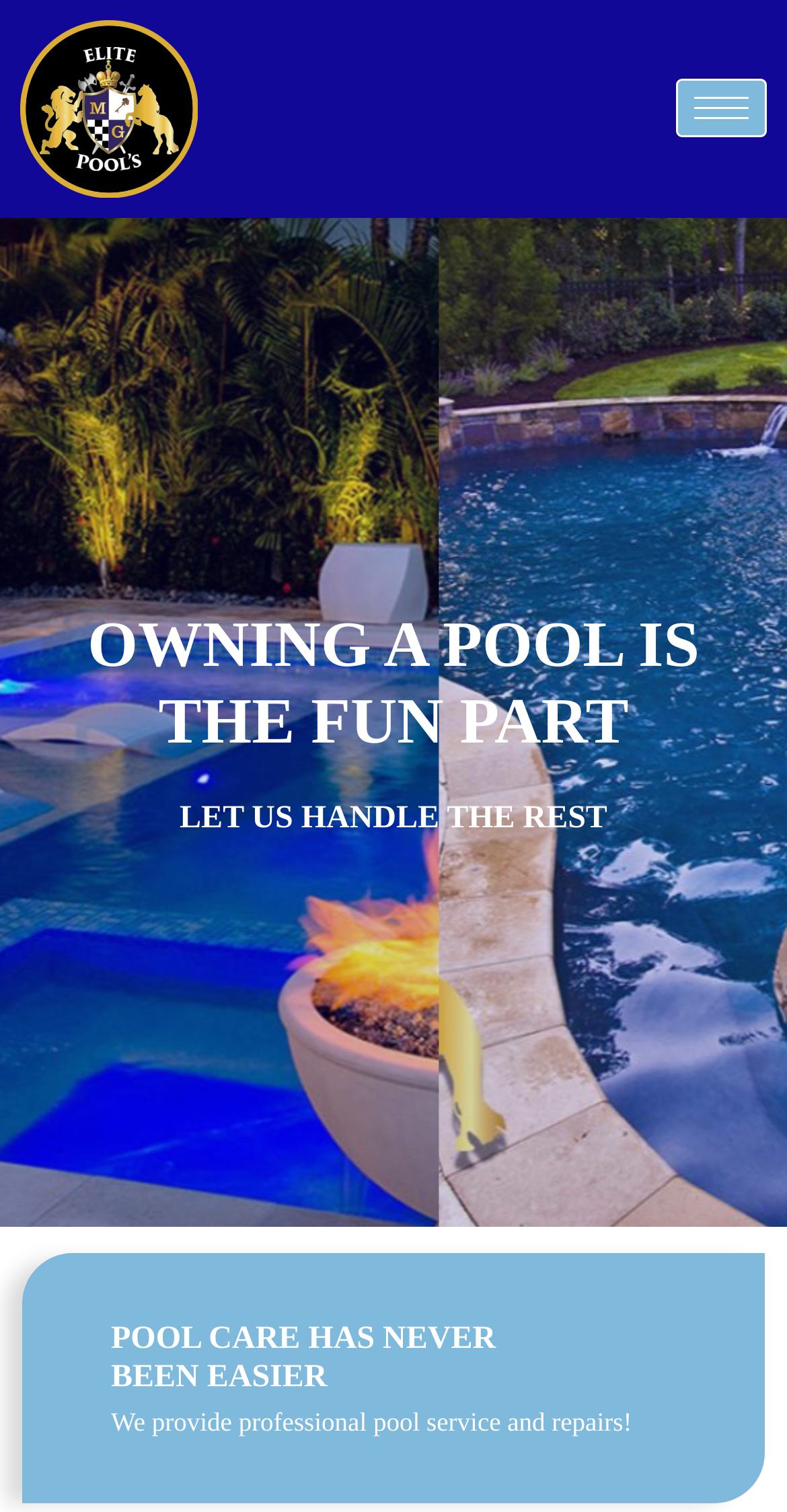What is the tone of the headings on this webpage?
Using the information presented in the image, please offer a detailed response to the question.

The headings on this webpage, such as 'OWNING A POOL IS THE FUN PART' and 'LET US HANDLE THE REST', have a casual and approachable tone, which suggests that the company is trying to convey a friendly and welcoming message to its customers.